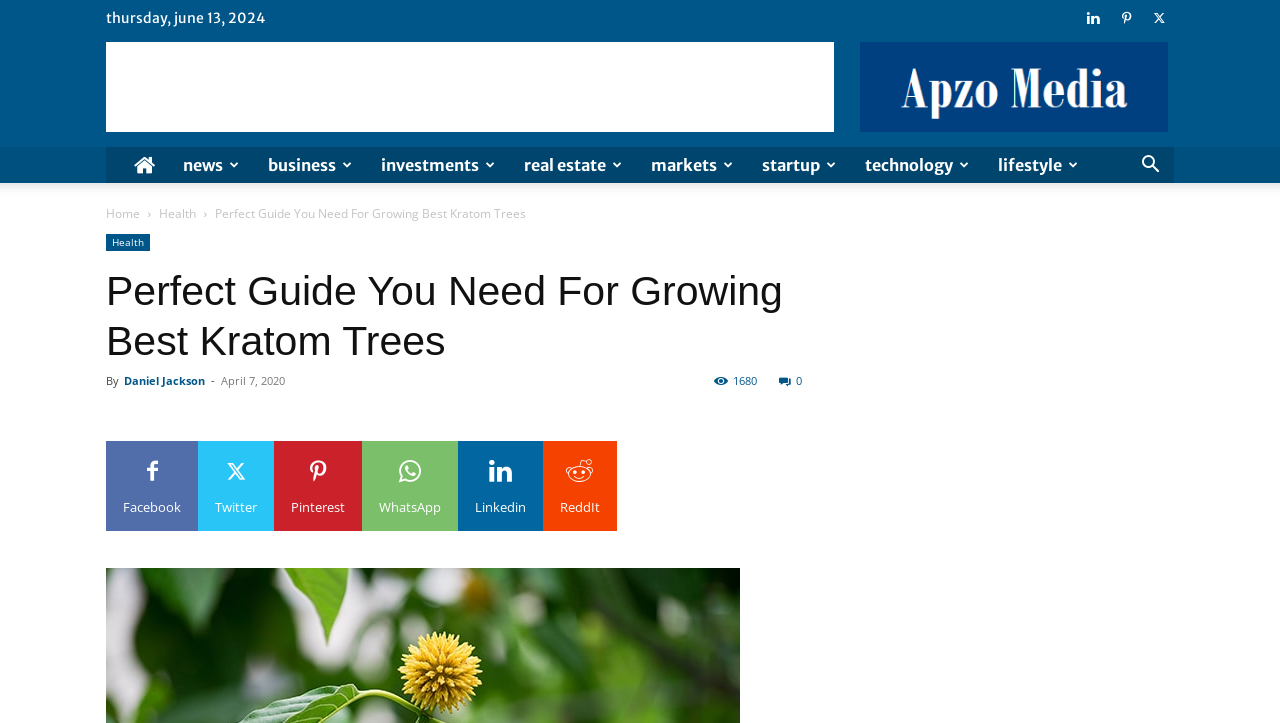Bounding box coordinates are specified in the format (top-left x, top-left y, bottom-right x, bottom-right y). All values are floating point numbers bounded between 0 and 1. Please provide the bounding box coordinate of the region this sentence describes: A River Runs Through It

None